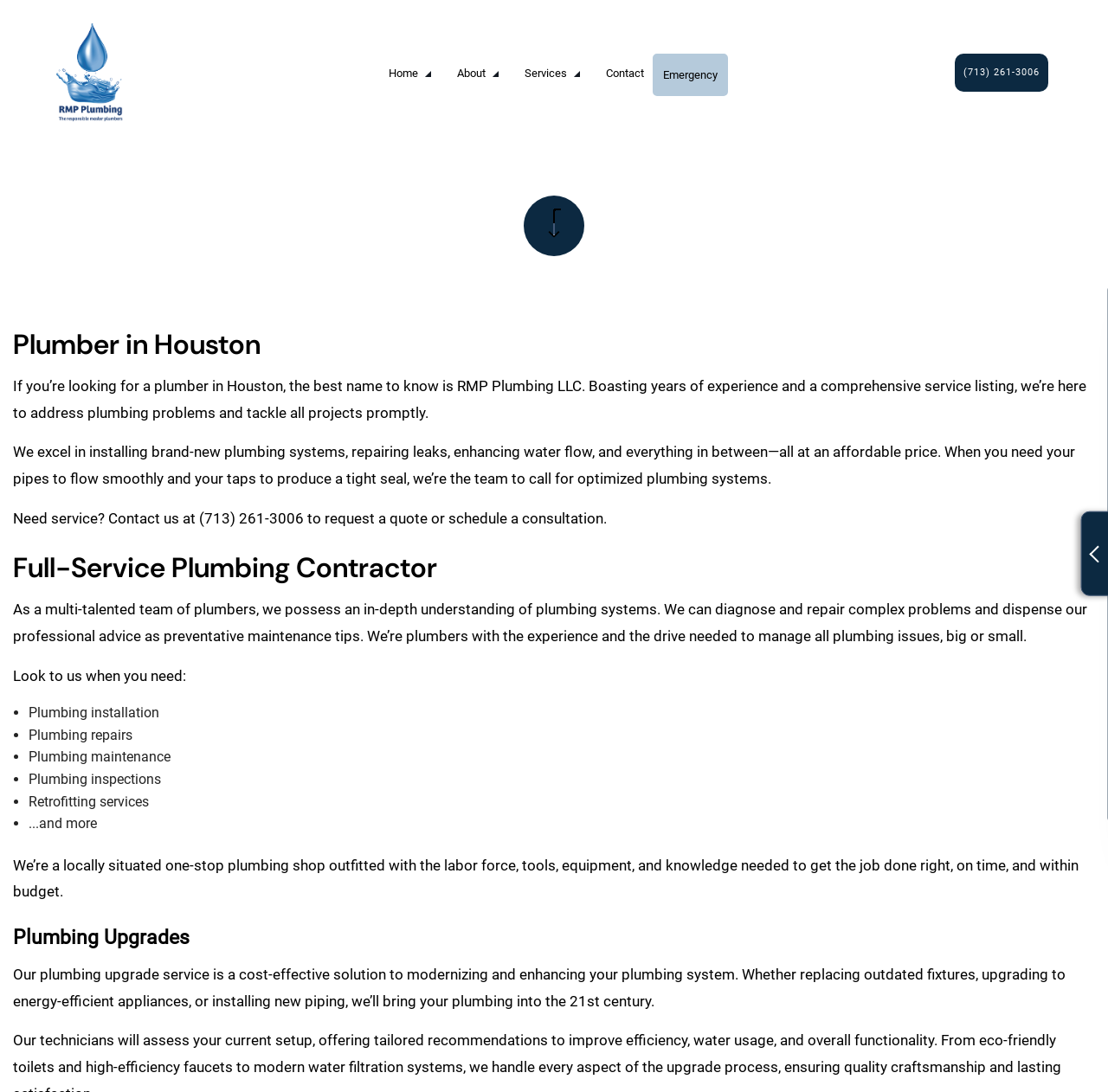Could you highlight the region that needs to be clicked to execute the instruction: "Click the 'Home' link"?

[0.343, 0.049, 0.405, 0.084]